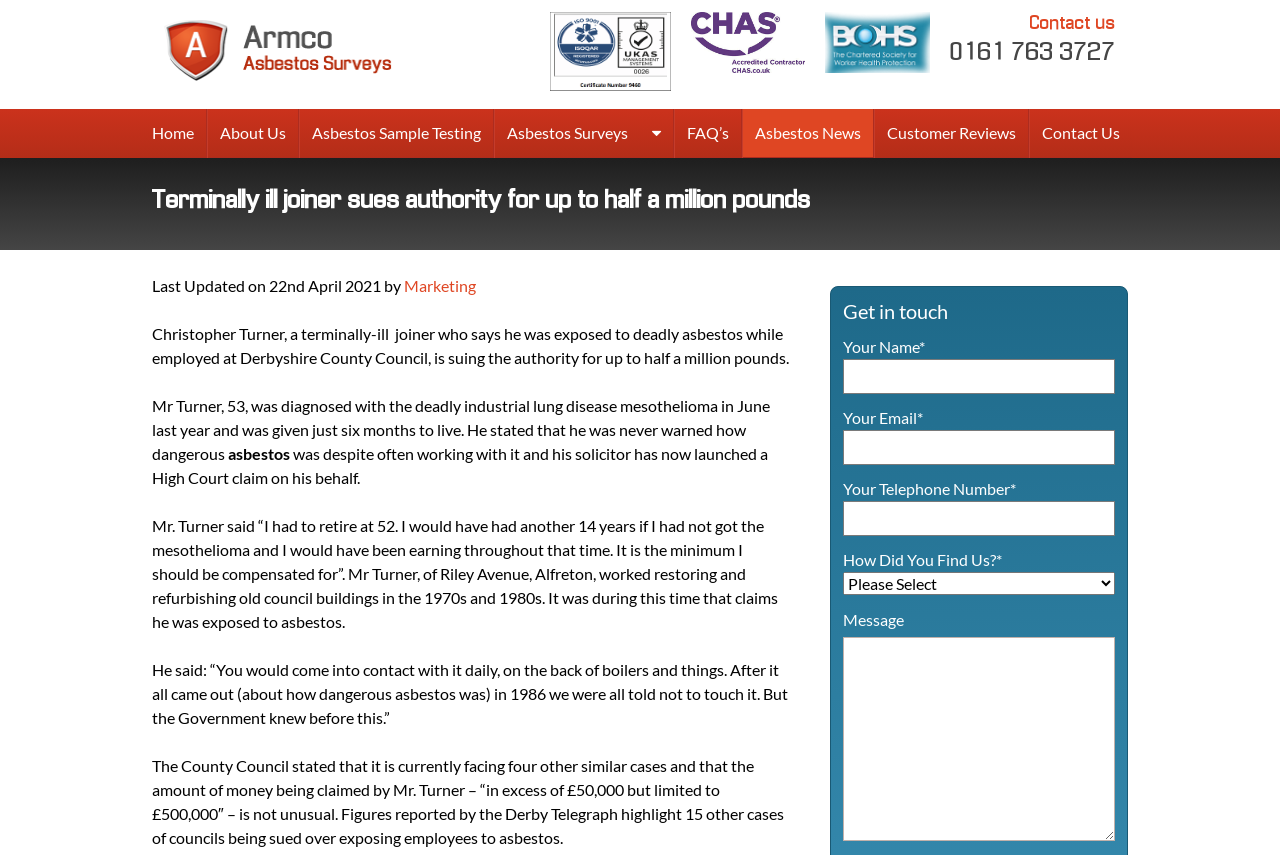Using the element description provided, determine the bounding box coordinates in the format (top-left x, top-left y, bottom-right x, bottom-right y). Ensure that all values are floating point numbers between 0 and 1. Element description: parent_node: Your Name* name="cf_field_2"

[0.659, 0.42, 0.871, 0.461]